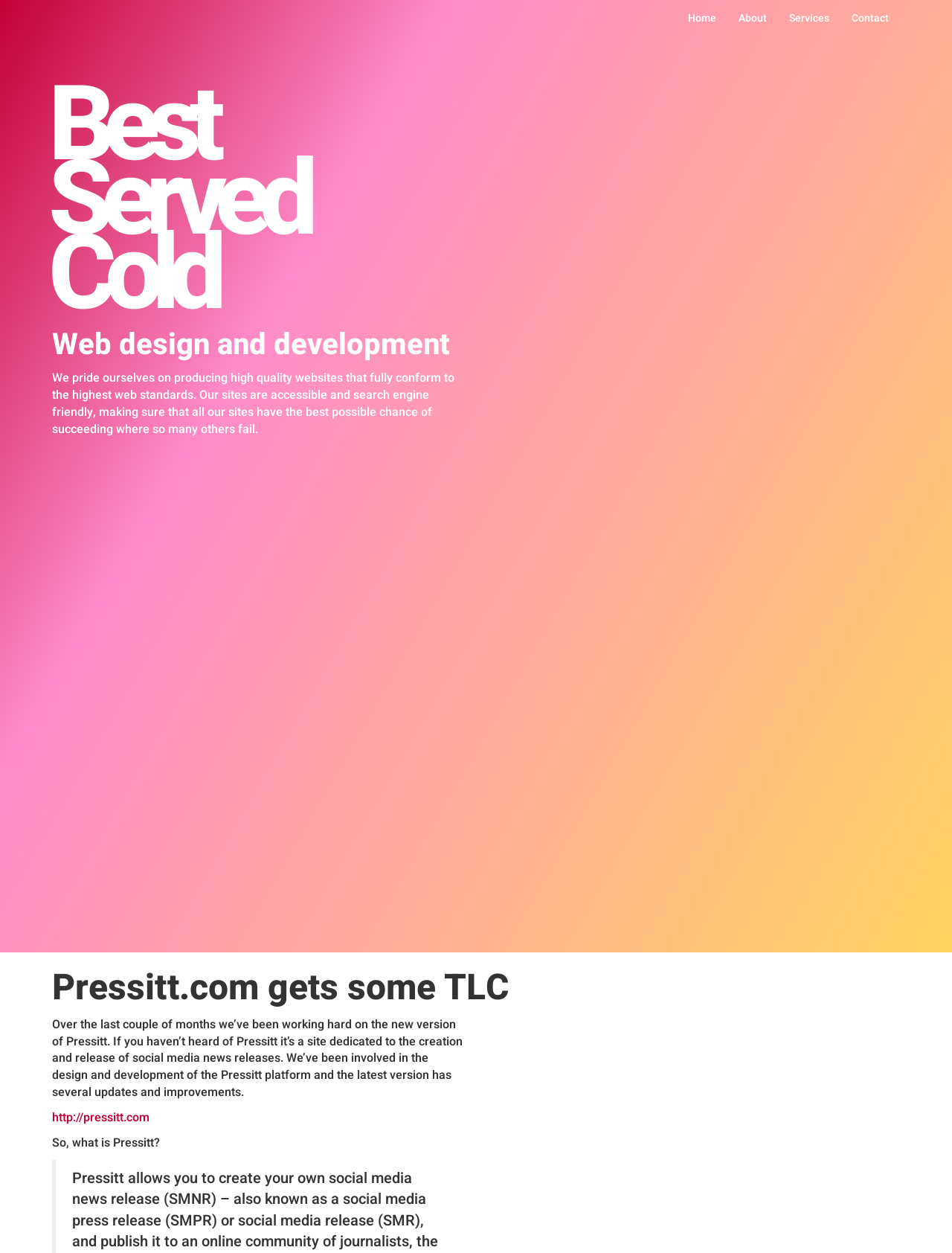What is the name of the platform the company has been involved in designing and developing?
Please interpret the details in the image and answer the question thoroughly.

I found a paragraph that mentions the company's involvement in the design and development of a platform called Pressitt. This platform is described as a site dedicated to the creation and release of social media news releases.